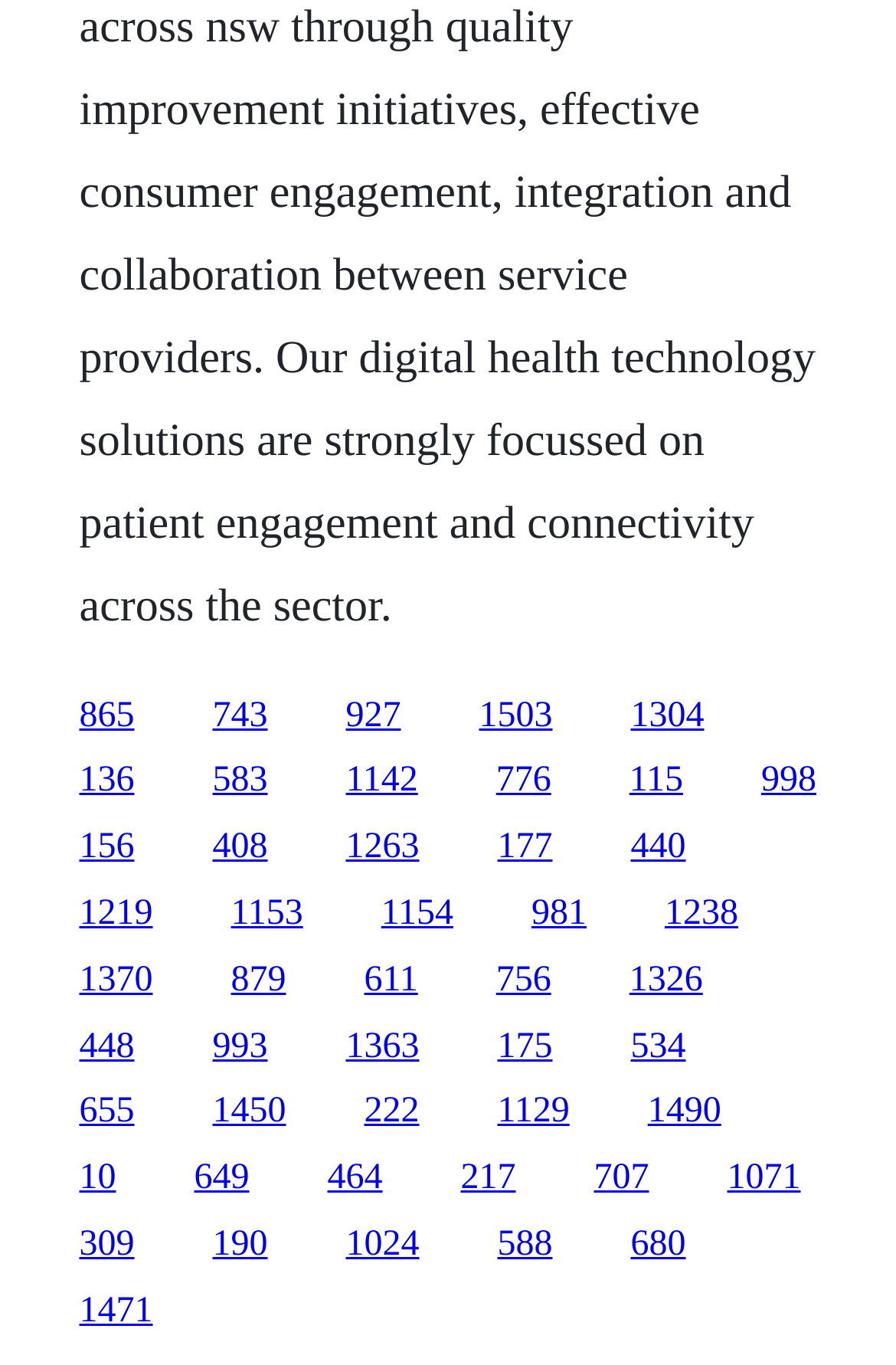Please provide the bounding box coordinates for the element that needs to be clicked to perform the following instruction: "Visit Greg's Researchblog". The coordinates should be given as four float numbers between 0 and 1, i.e., [left, top, right, bottom].

None